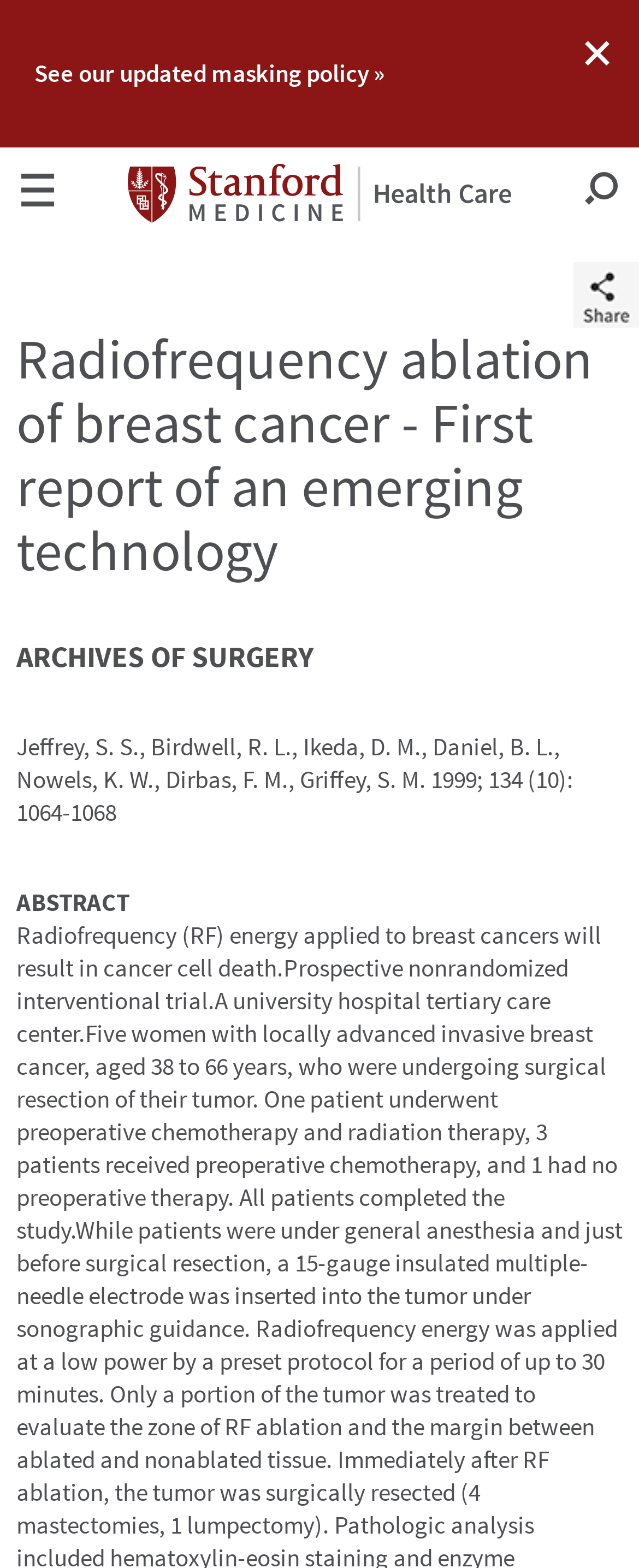Please provide a one-word or short phrase answer to the question:
In which year was the article published?

1999